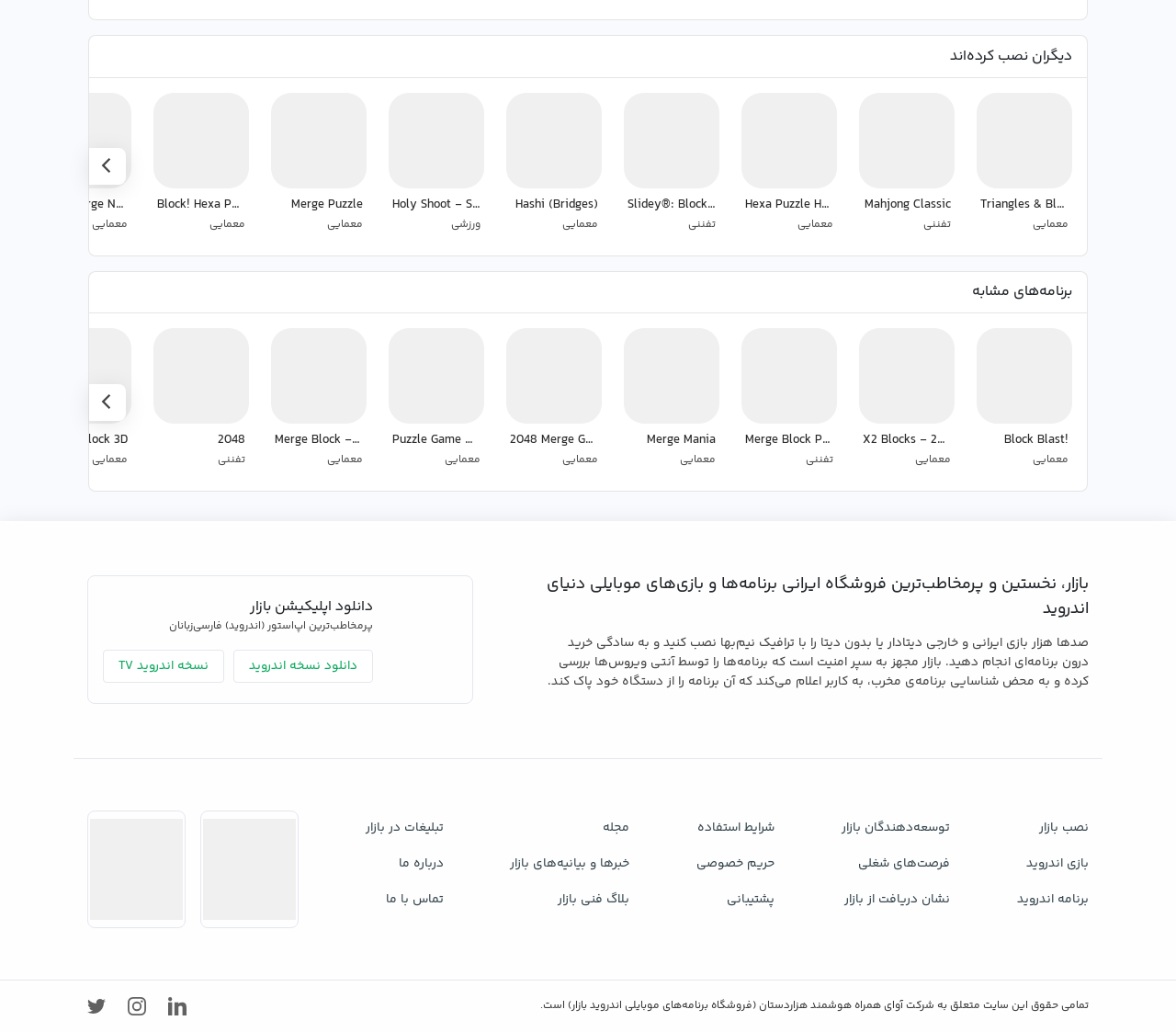Determine the bounding box coordinates of the clickable element to complete this instruction: "go to the game section". Provide the coordinates in the format of four float numbers between 0 and 1, [left, top, right, bottom].

[0.865, 0.82, 0.926, 0.855]